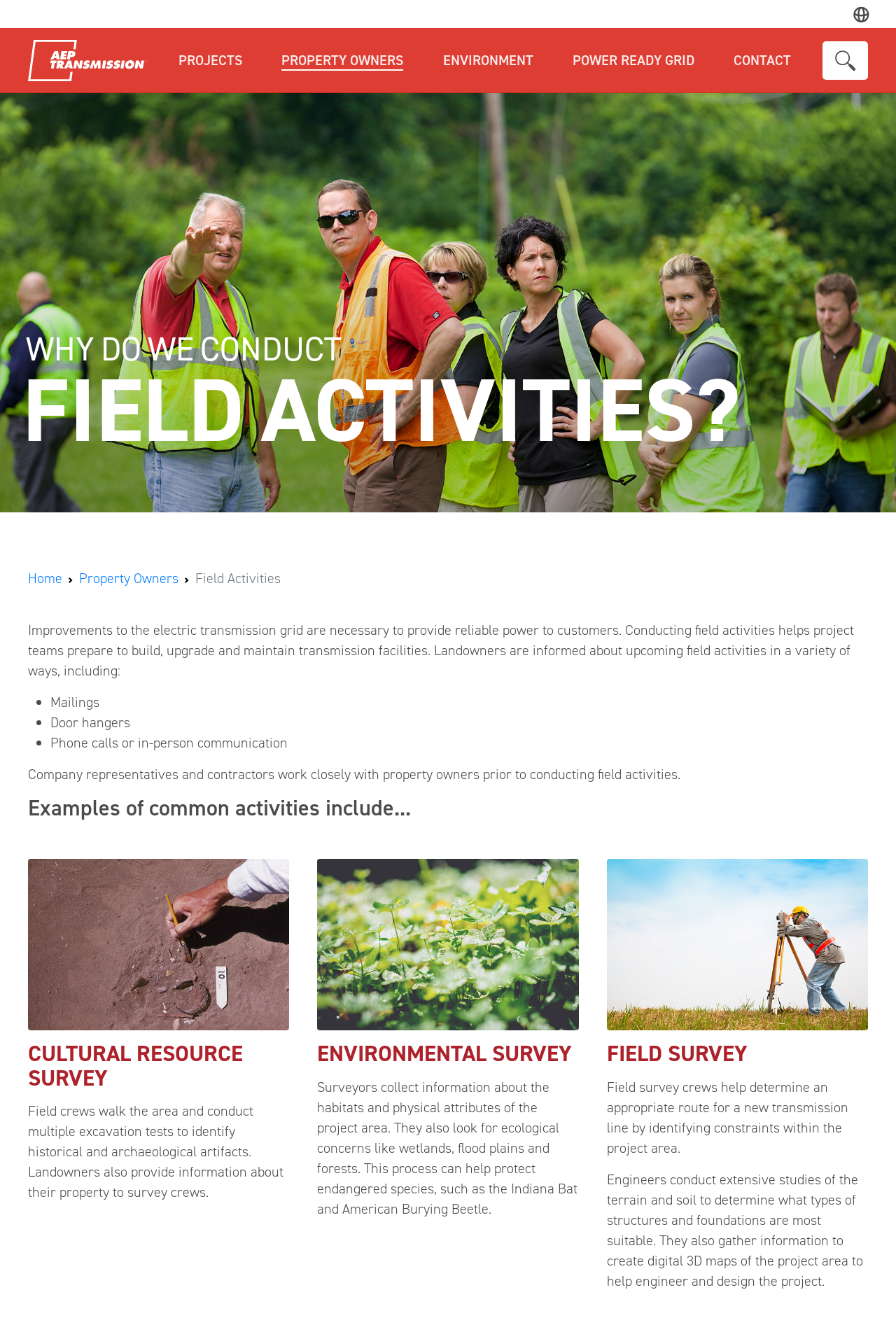How many types of field activities are mentioned on the webpage?
Using the image, provide a detailed and thorough answer to the question.

I read the headings on the webpage and found three types of field activities mentioned: Cultural Resource Survey, Environmental Survey, and Field Survey.